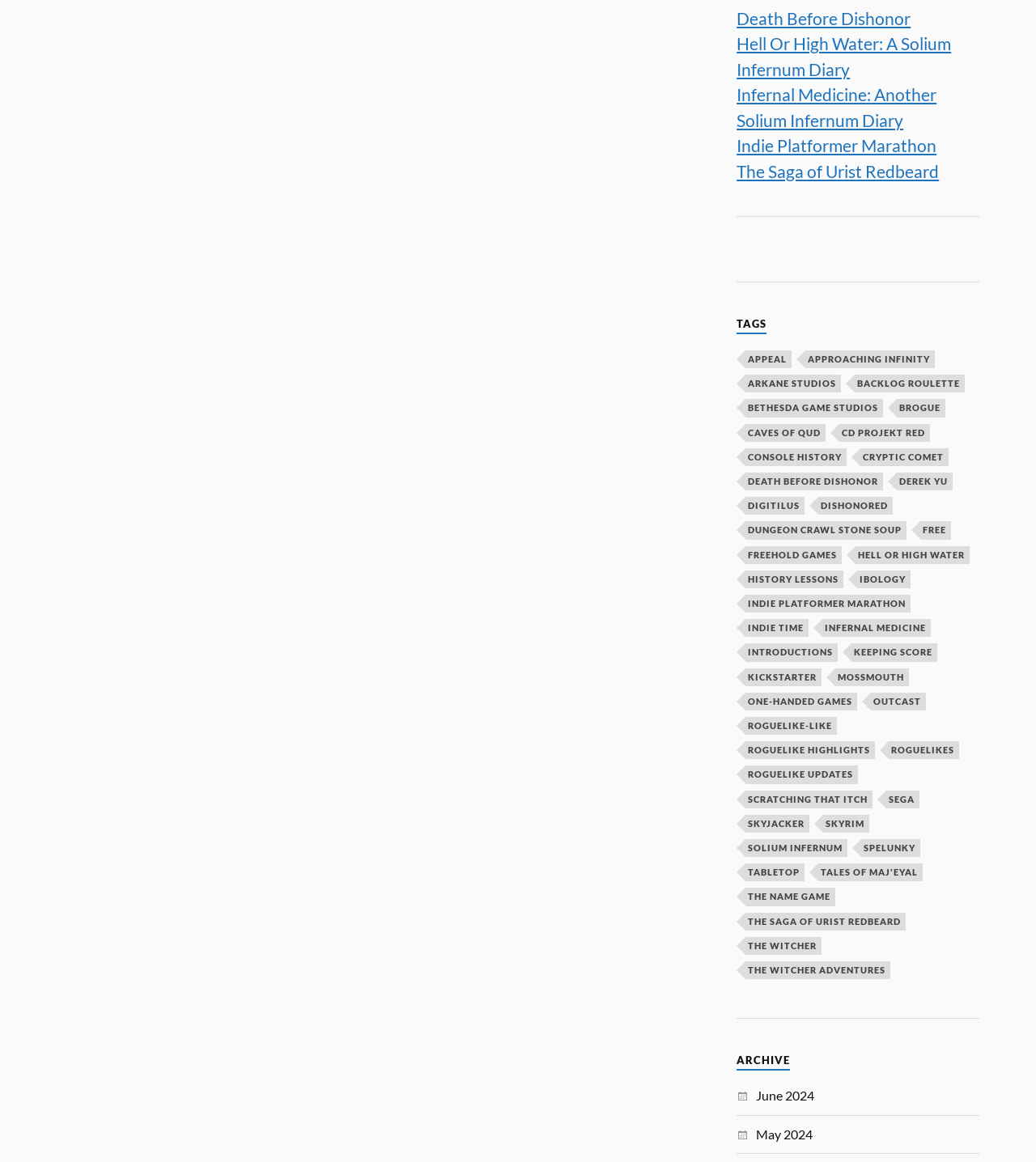What is the text of the link that is located at the bottom-left of the webpage?
Look at the image and answer the question using a single word or phrase.

Skyrim